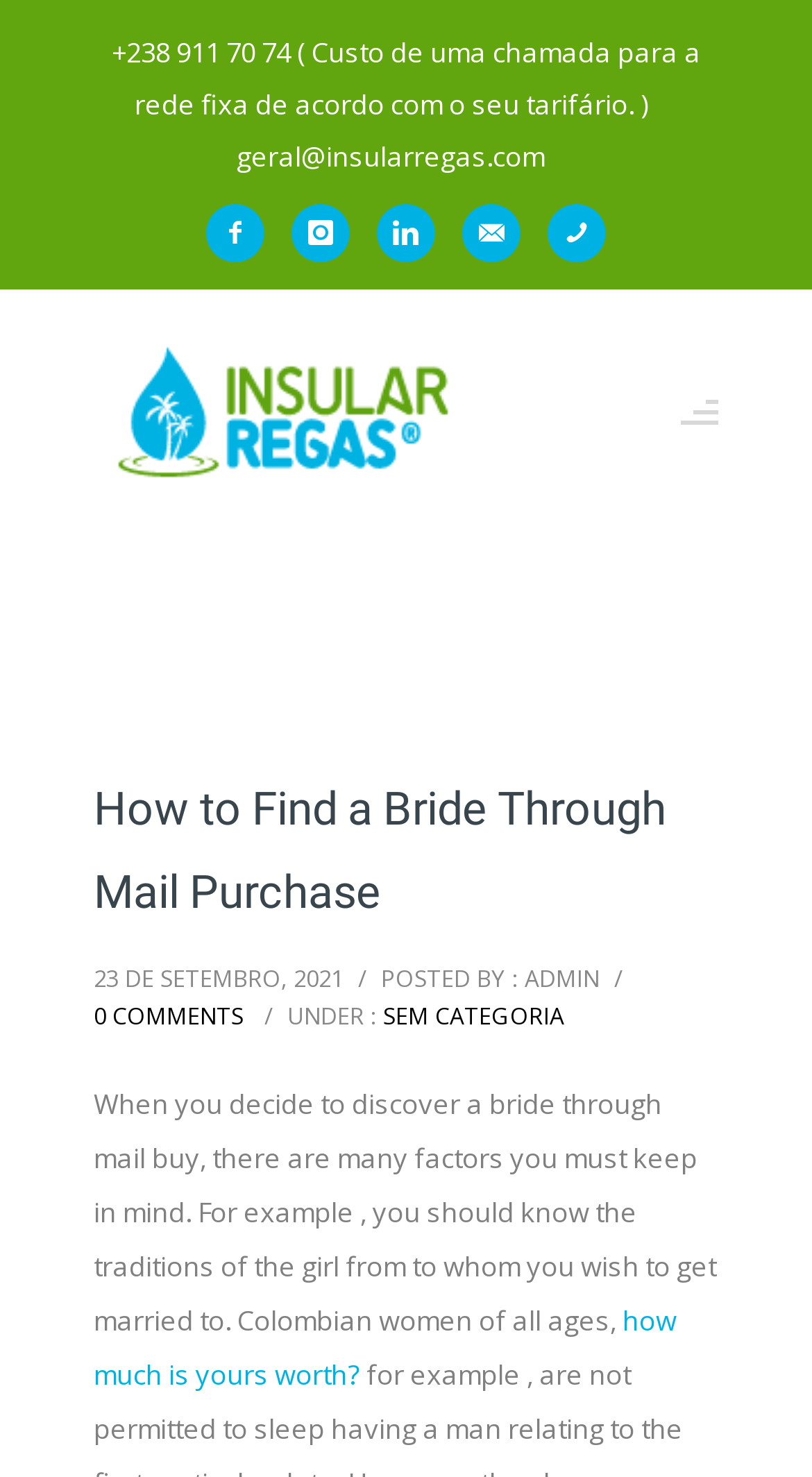Given the webpage screenshot and the description, determine the bounding box coordinates (top-left x, top-left y, bottom-right x, bottom-right y) that define the location of the UI element matching this description: how much is yours worth?

[0.115, 0.881, 0.833, 0.943]